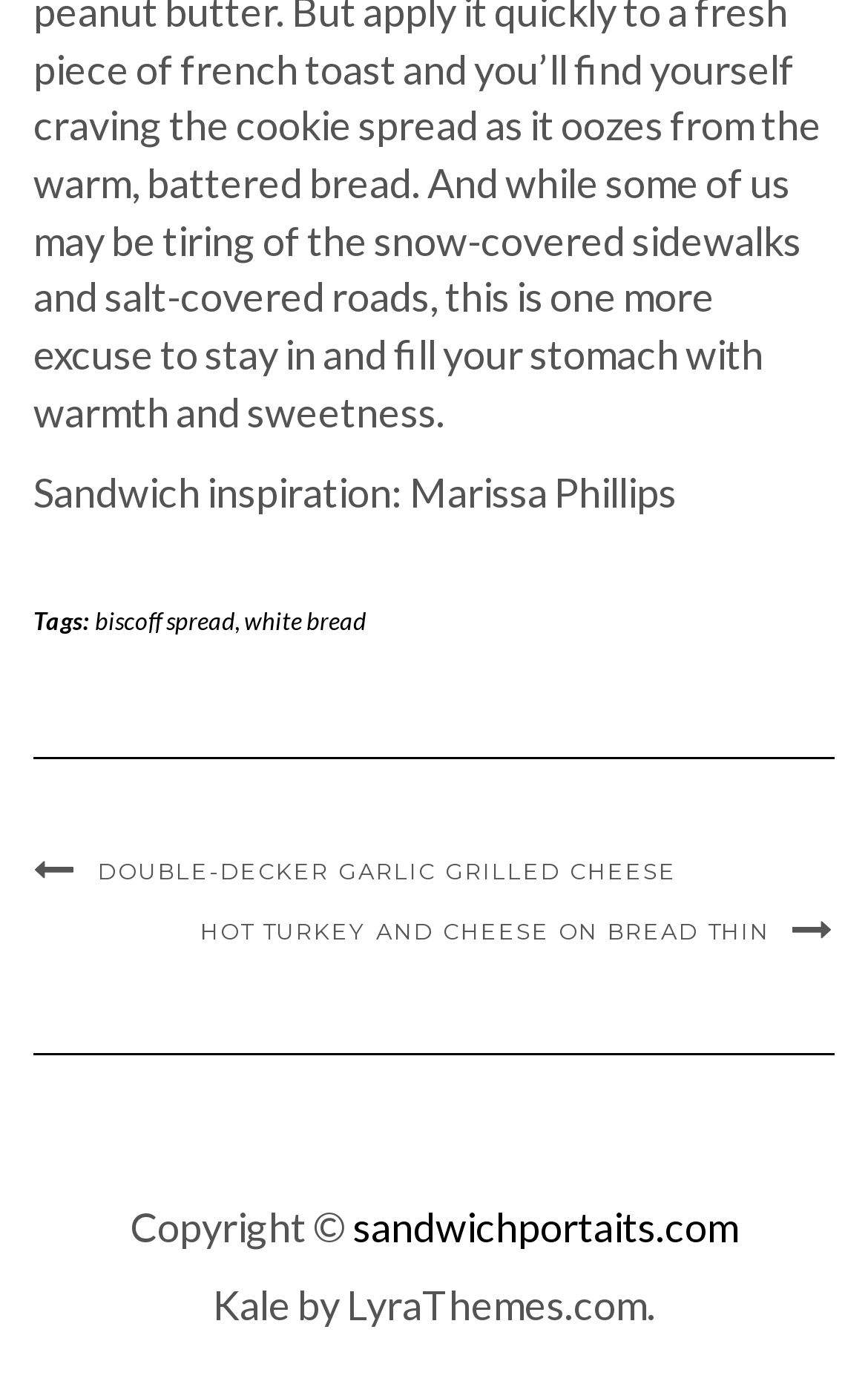Given the description "Double-decker garlic grilled cheese", determine the bounding box of the corresponding UI element.

[0.038, 0.618, 0.779, 0.639]